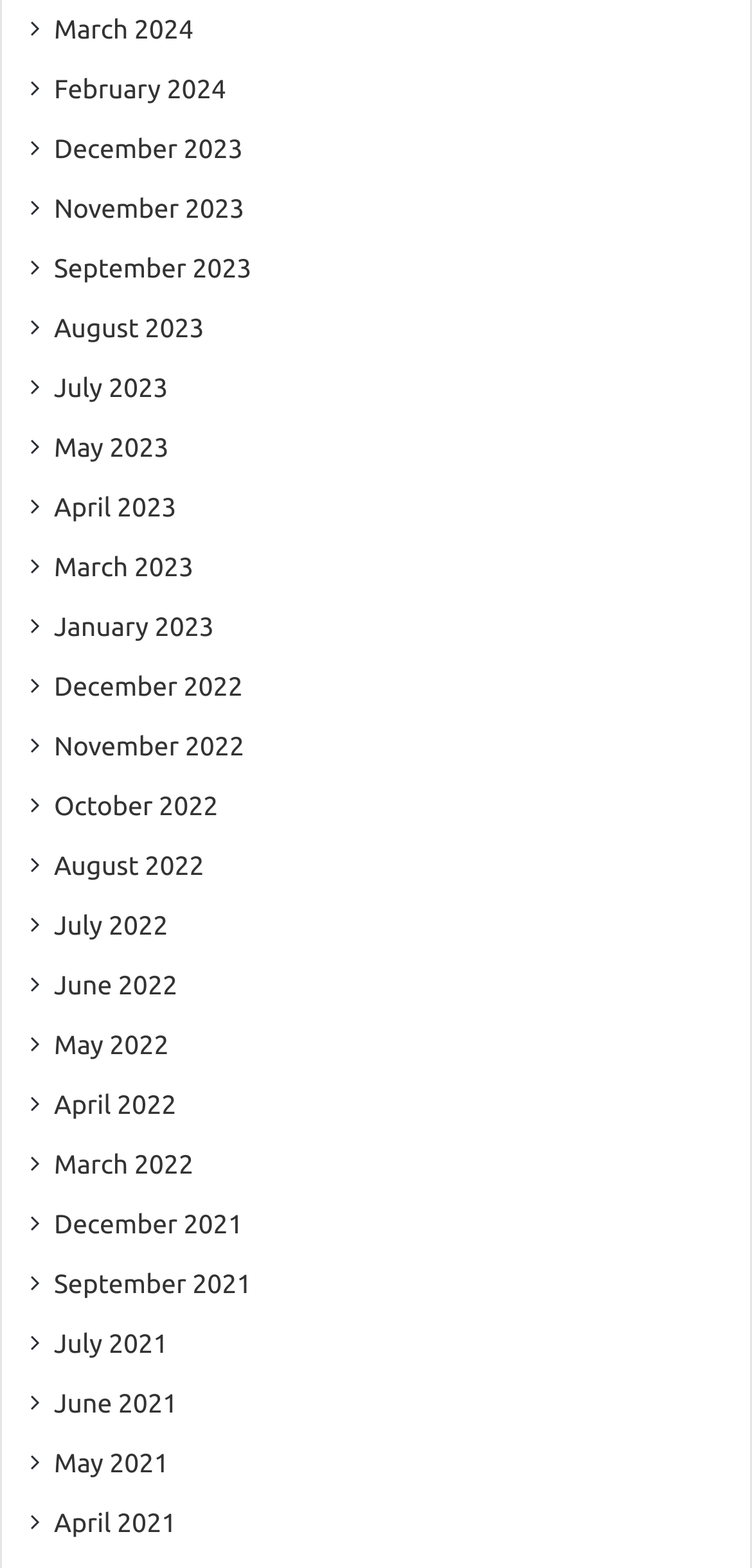Are there any links for the year 2020?
Please answer the question with a detailed response using the information from the screenshot.

I looked at the list of links and did not find any links representing the year 2020.